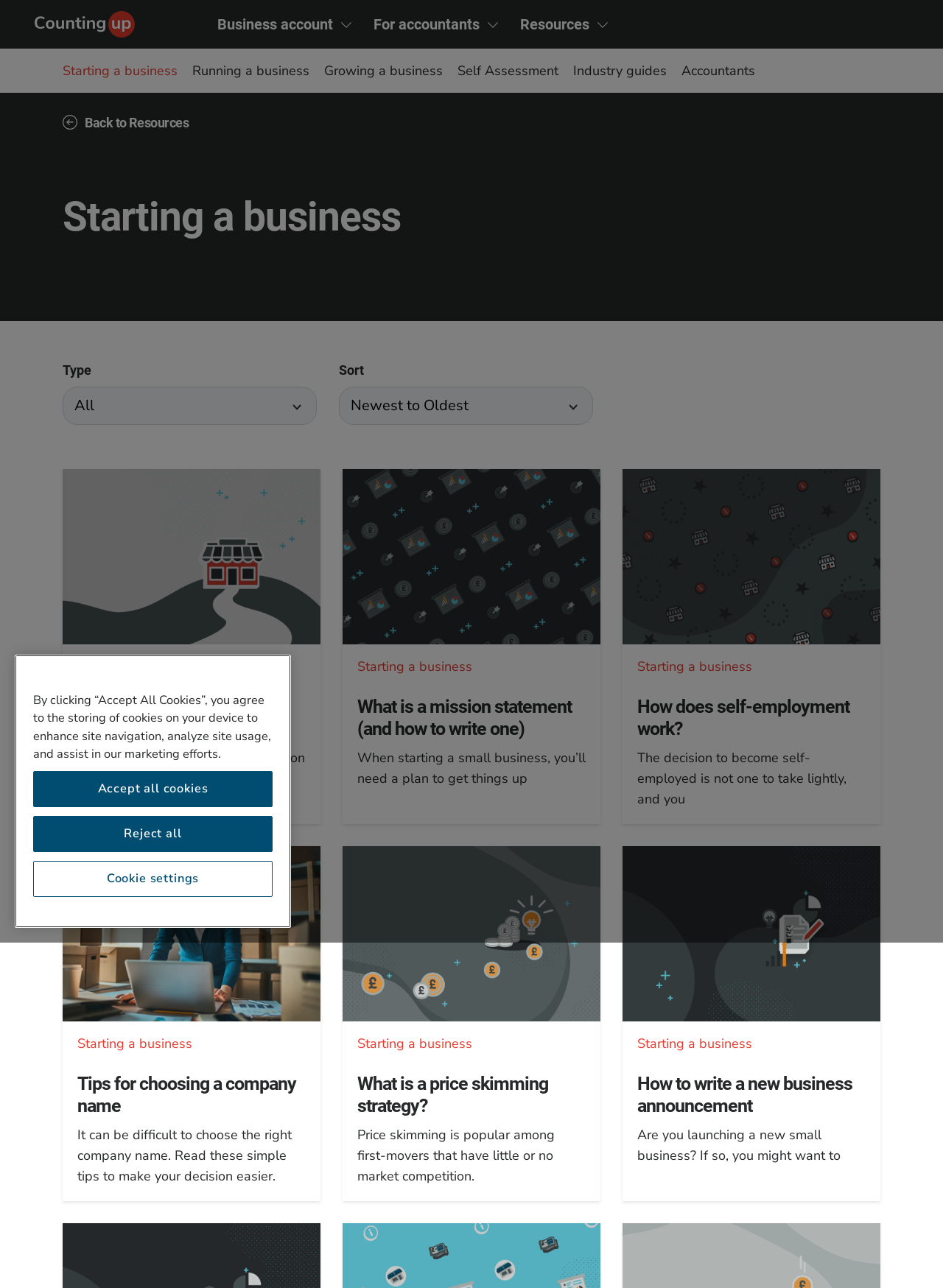Please pinpoint the bounding box coordinates for the region I should click to adhere to this instruction: "Click the 'Resources' link".

[0.552, 0.0, 0.625, 0.038]